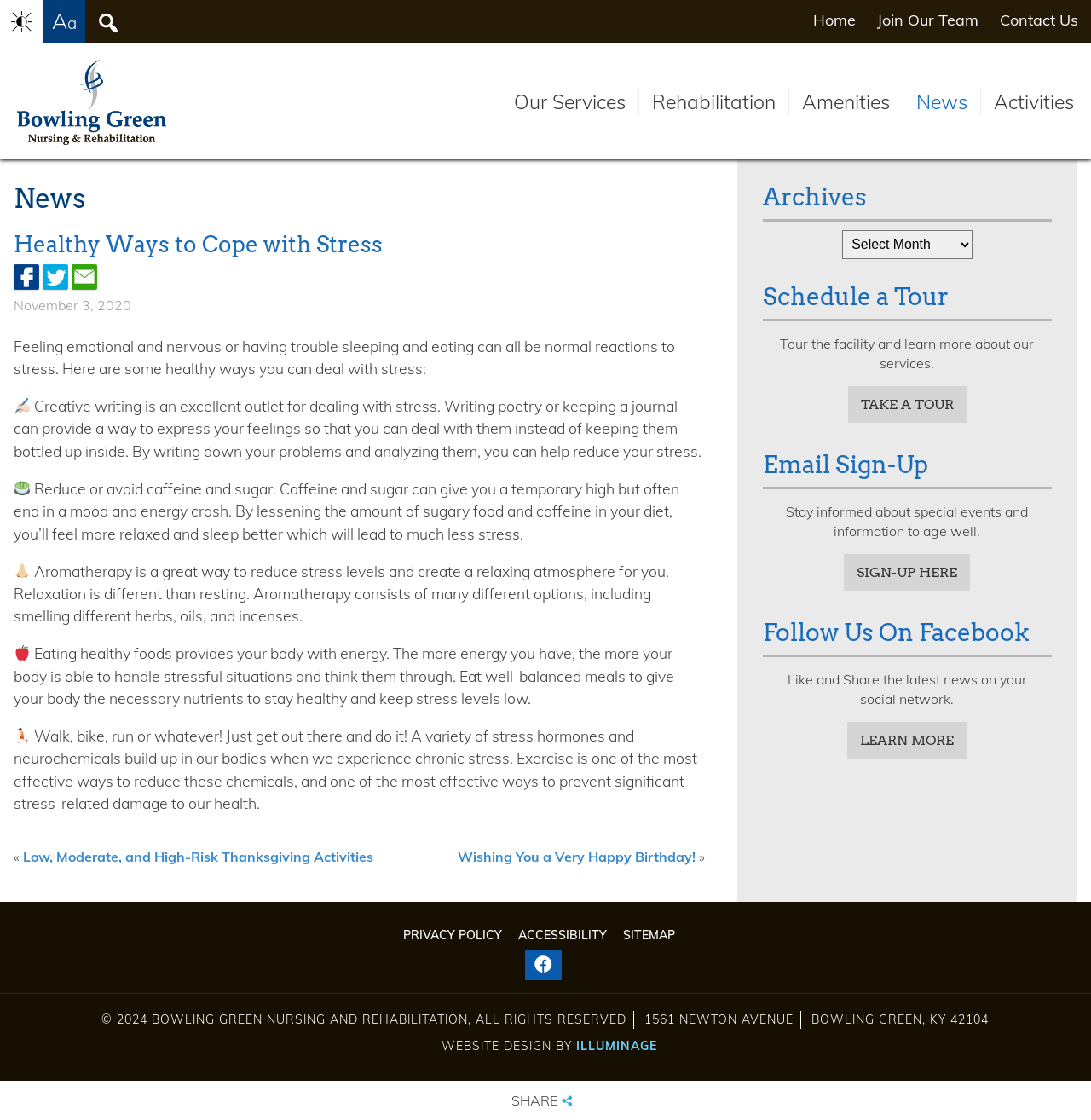Find the coordinates for the bounding box of the element with this description: "aria-label="opens link in new tab/window"".

[0.012, 0.236, 0.036, 0.258]